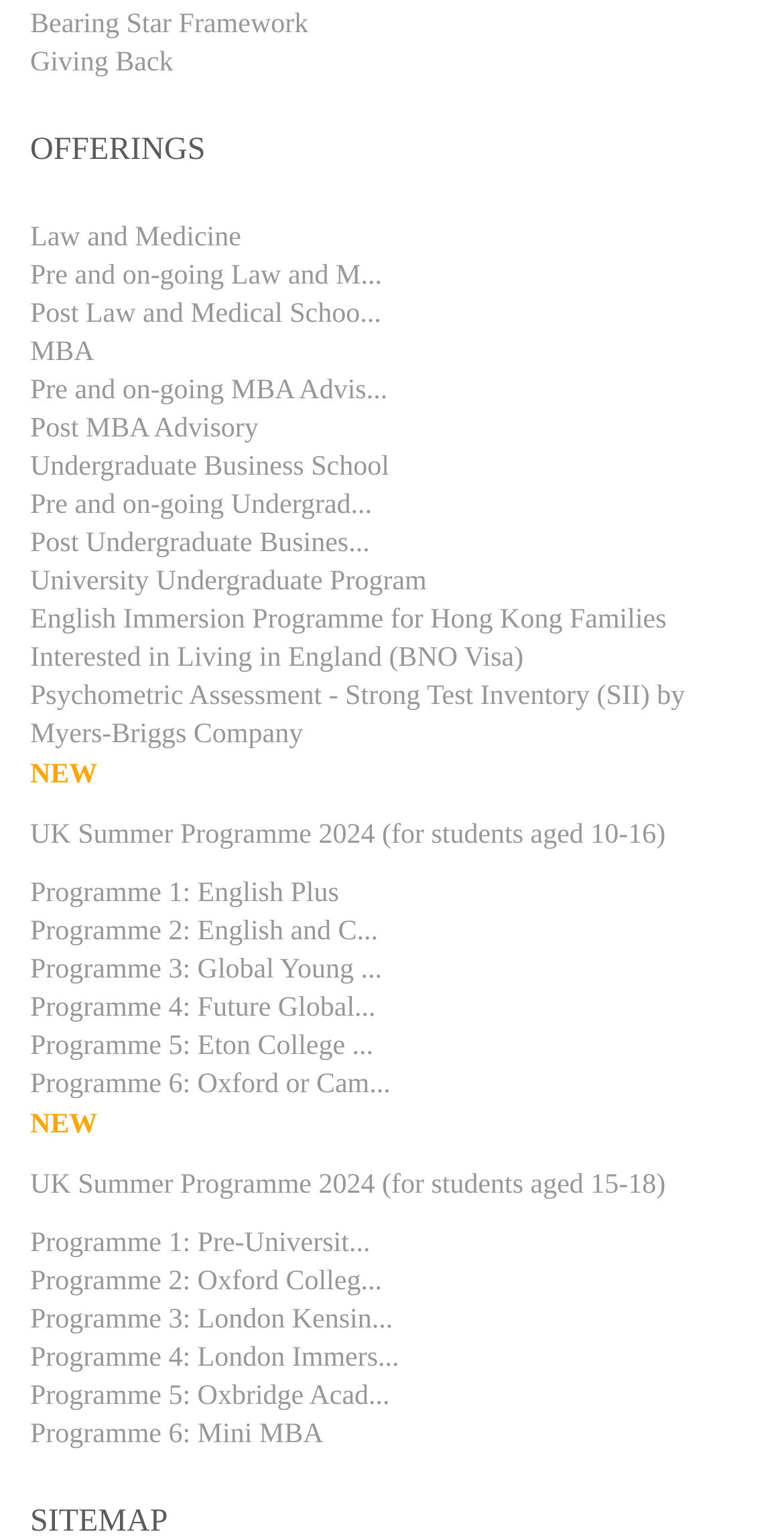Determine the bounding box coordinates for the region that must be clicked to execute the following instruction: "View Law and Medicine offerings".

[0.038, 0.142, 0.962, 0.167]